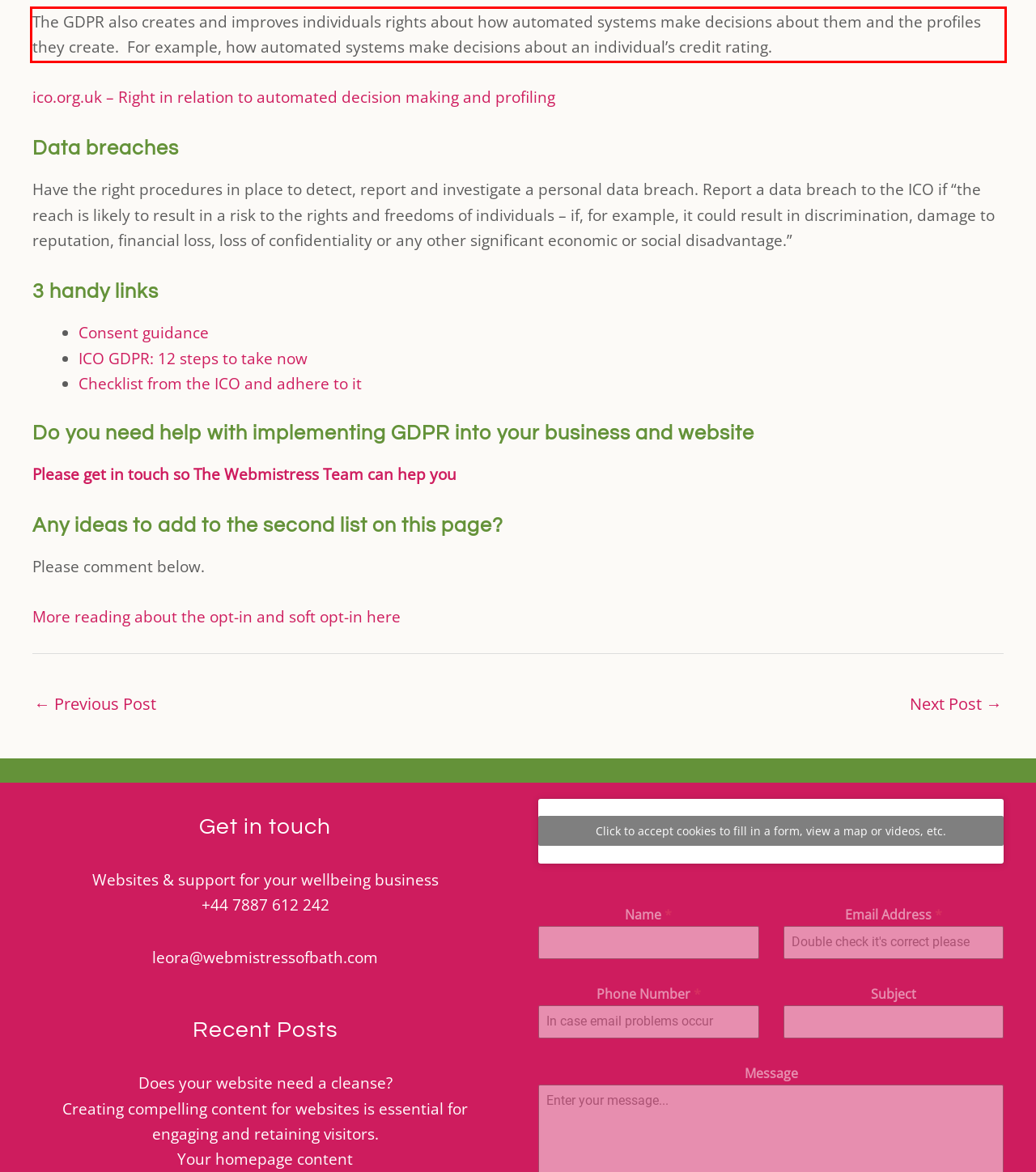Please identify the text within the red rectangular bounding box in the provided webpage screenshot.

The GDPR also creates and improves individuals rights about how automated systems make decisions about them and the profiles they create. For example, how automated systems make decisions about an individual’s credit rating.